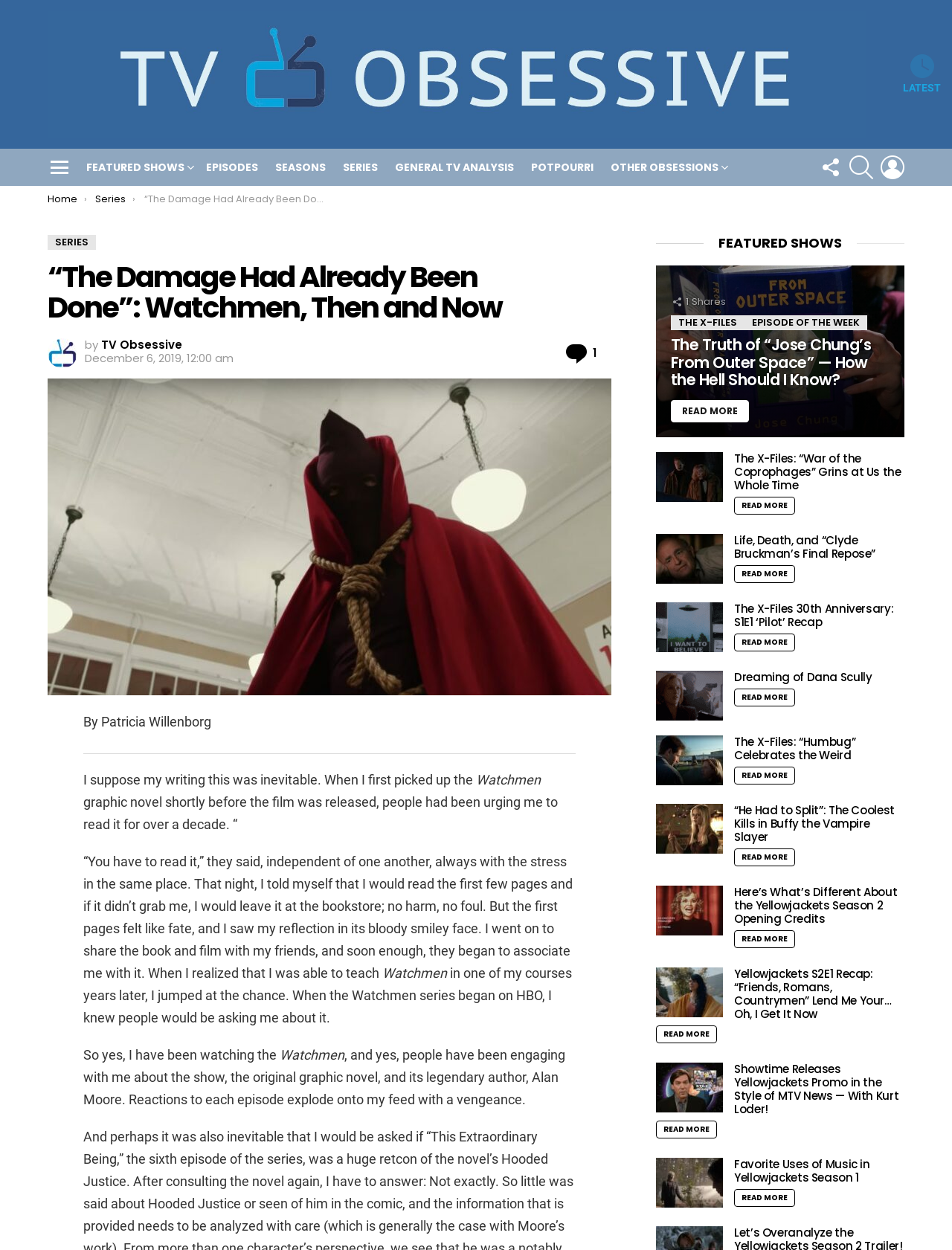Could you highlight the region that needs to be clicked to execute the instruction: "Click on the 'TV Obsessive' link"?

[0.05, 0.009, 0.909, 0.11]